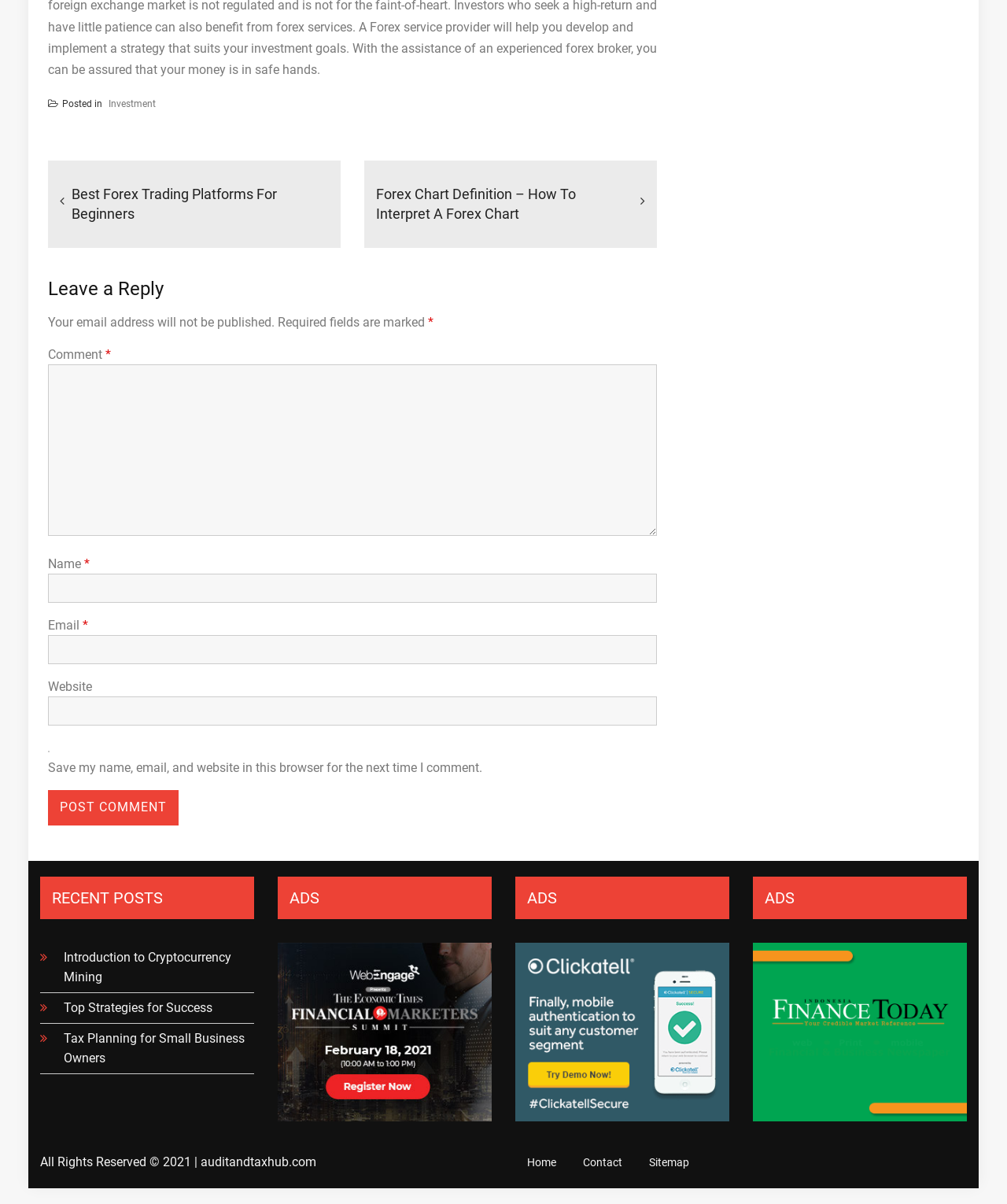Determine the bounding box coordinates for the clickable element to execute this instruction: "Leave a comment". Provide the coordinates as four float numbers between 0 and 1, i.e., [left, top, right, bottom].

[0.048, 0.23, 0.653, 0.249]